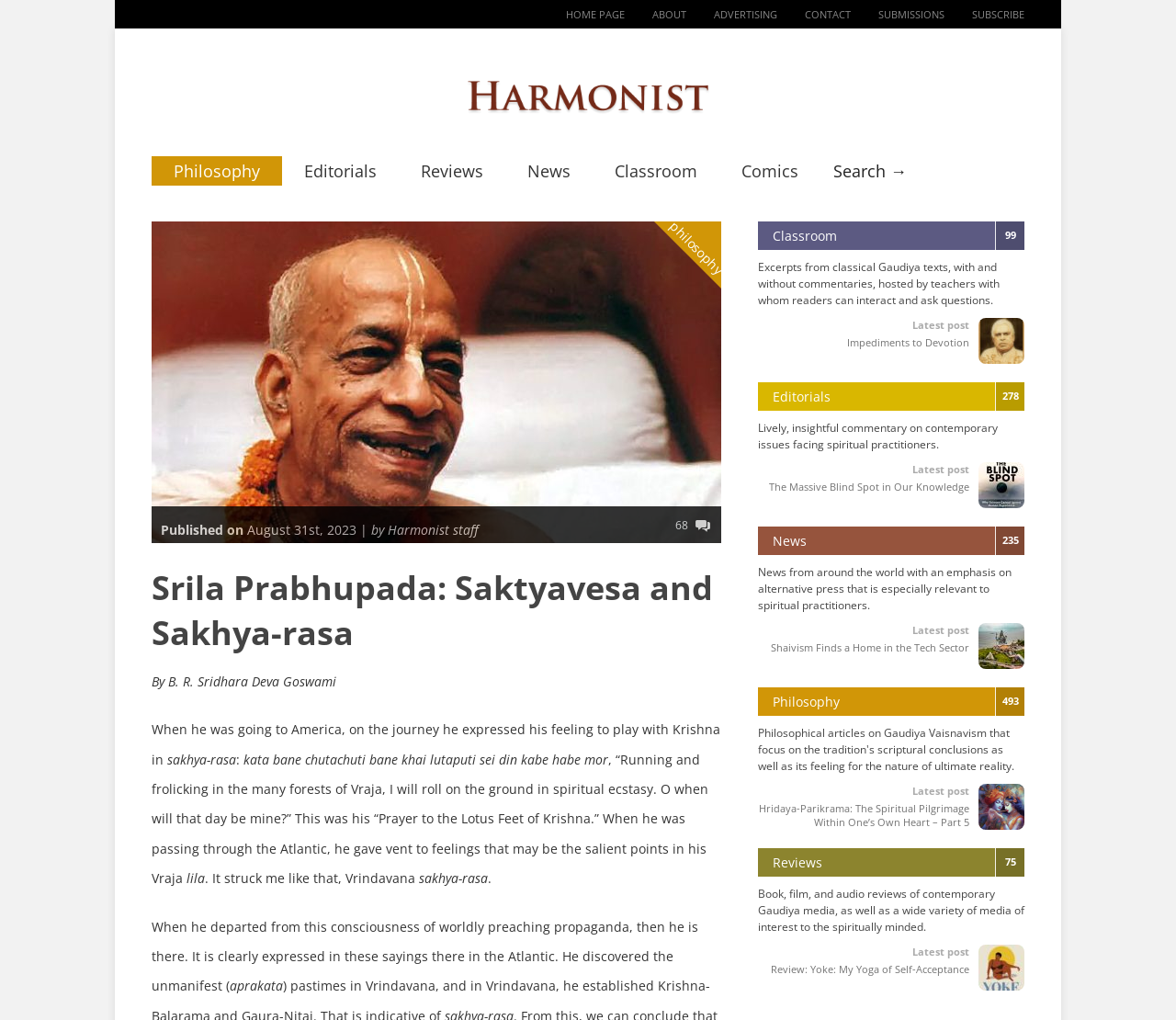How many sections are listed on the right side of the webpage?
Examine the webpage screenshot and provide an in-depth answer to the question.

I looked at the right side of the webpage and found that there are 5 sections listed, which are 'Classroom', 'Editorials', 'News', 'Philosophy', and 'Reviews'.